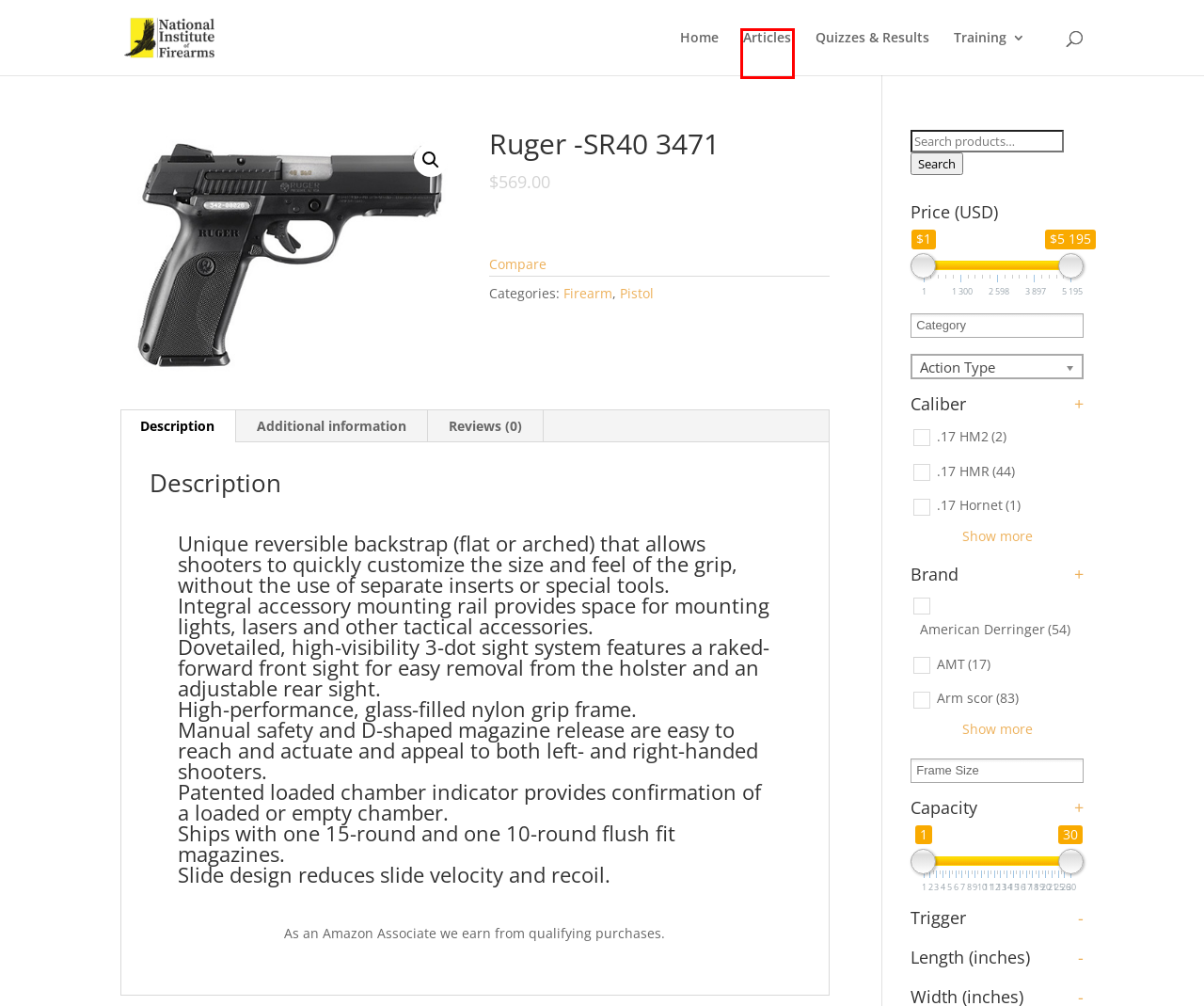Given a screenshot of a webpage featuring a red bounding box, identify the best matching webpage description for the new page after the element within the red box is clicked. Here are the options:
A. Quizzes & Results
B. The National Institute of Firearms - Firearms Community and Training
C. Sig Sauer - P238 Desert Micro-Compact
D. Firearm Archives
E. Firearm Related Articles and More with NIOF.ORG
F. National Institute of Firearms - Firearms and Defense Training Central FL
G. Pistol Archives
H. Sig Sauer - P220 Legion Full-Size

E